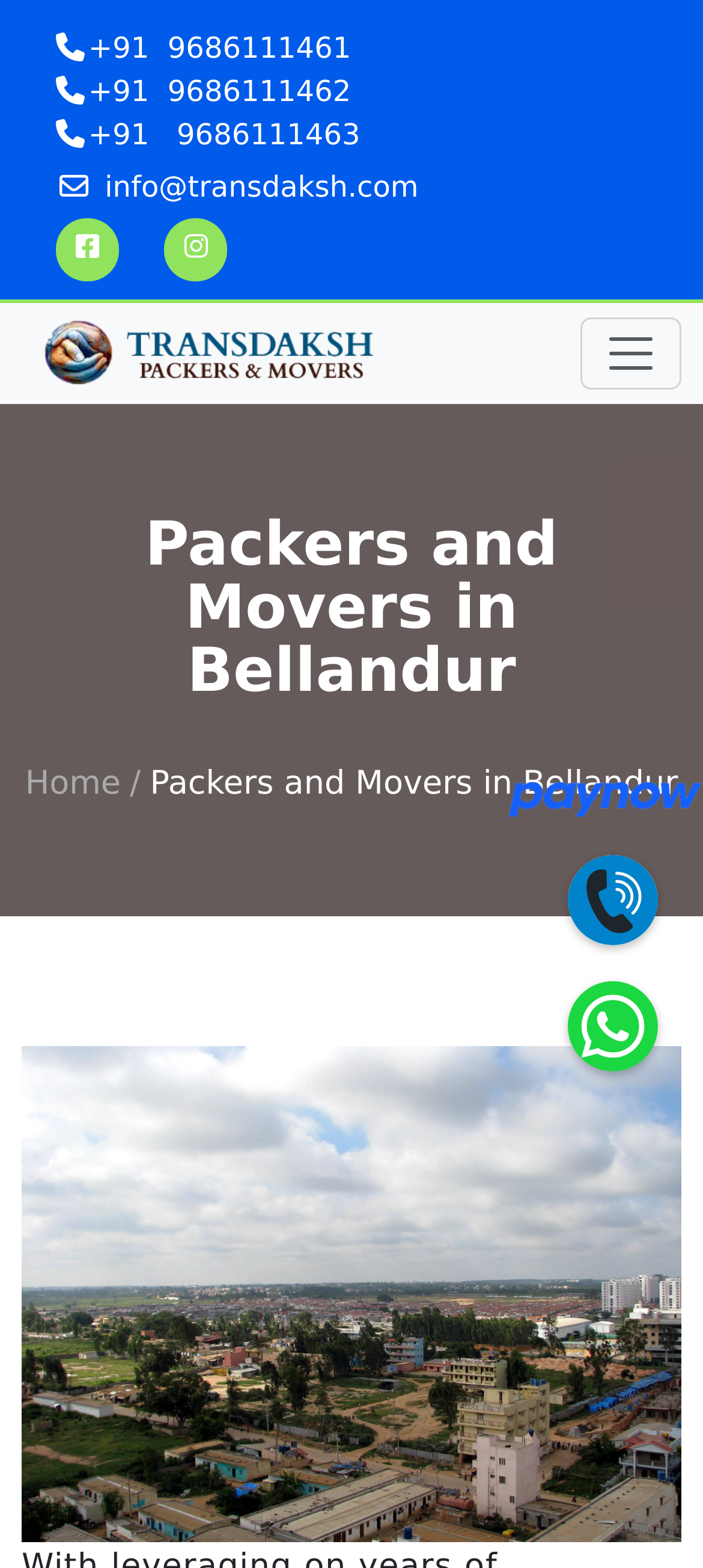Kindly provide the bounding box coordinates of the section you need to click on to fulfill the given instruction: "Toggle the navigation menu".

[0.826, 0.202, 0.969, 0.248]